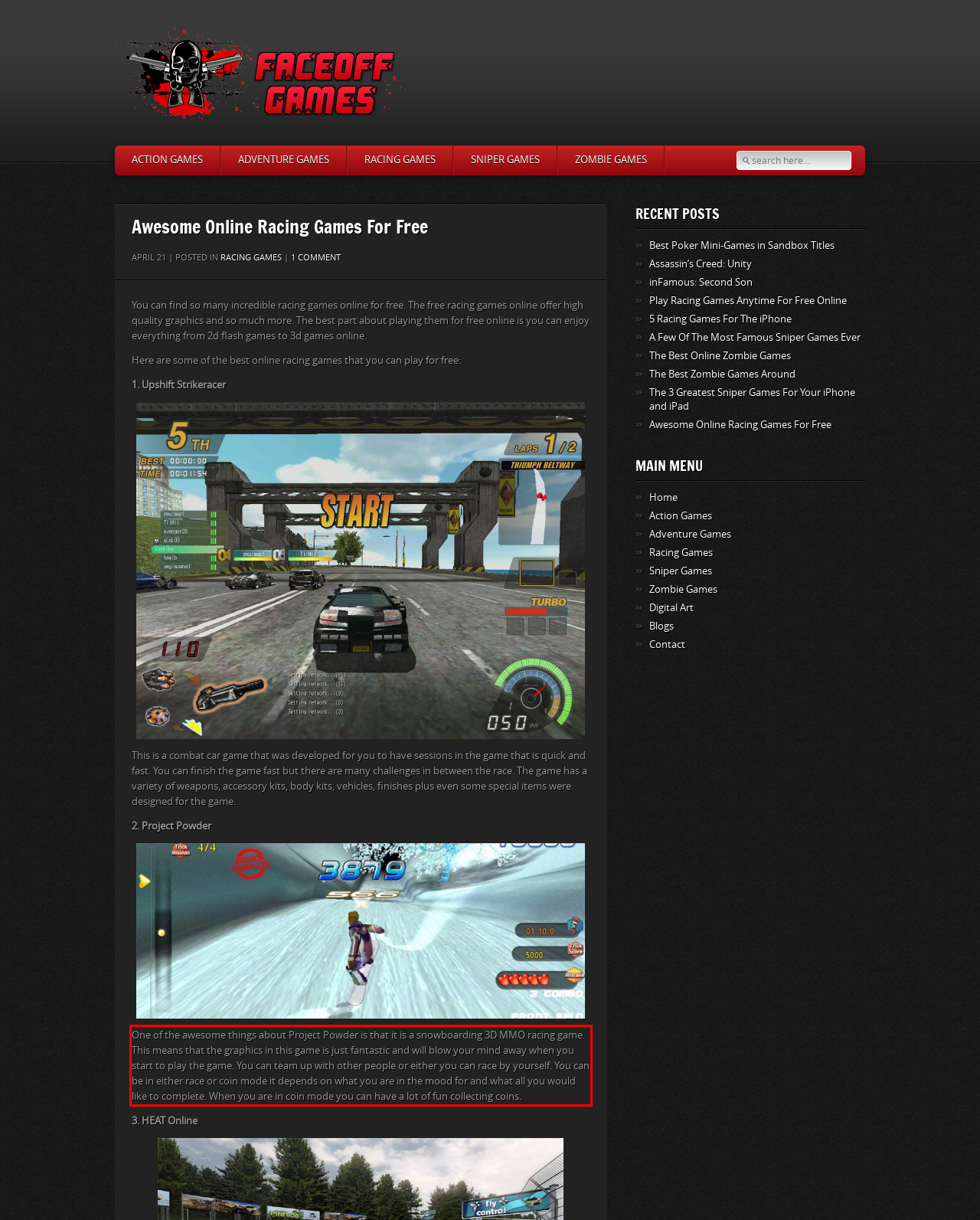Inspect the webpage screenshot that has a red bounding box and use OCR technology to read and display the text inside the red bounding box.

One of the awesome things about Project Powder is that it is a snowboarding 3D MMO racing game. This means that the graphics in this game is just fantastic and will blow your mind away when you start to play the game. You can team up with other people or either you can race by yourself. You can be in either race or coin mode it depends on what you are in the mood for and what all you would like to complete. When you are in coin mode you can have a lot of fun collecting coins.